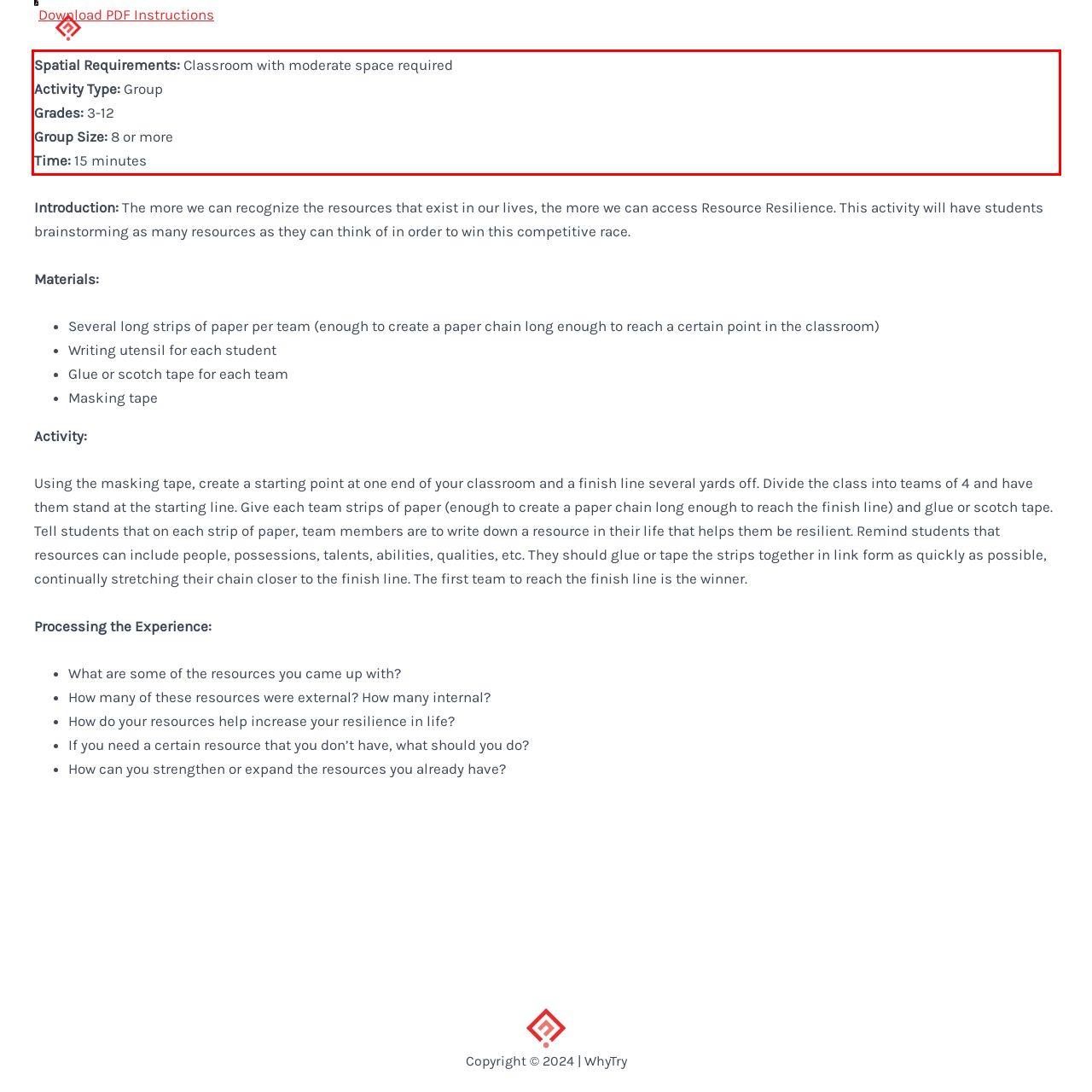Please extract the text content from the UI element enclosed by the red rectangle in the screenshot.

Spatial Requirements: Classroom with moderate space required Activity Type: Group Grades: 3-12 Group Size: 8 or more Time: 15 minutes